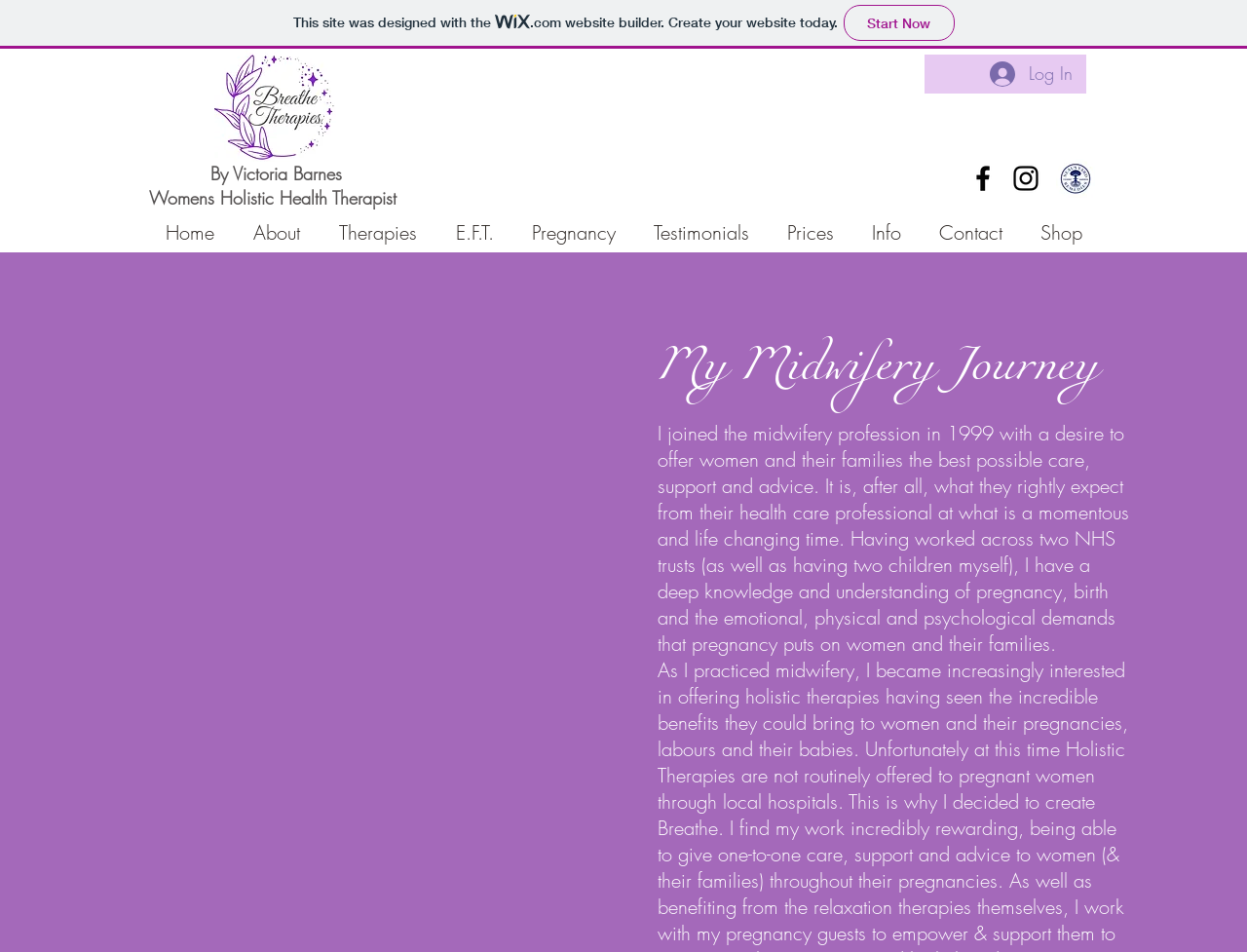What is the name of the logo on the top left corner?
Answer the question with a single word or phrase derived from the image.

Breathe Therapies Norfolk Logo